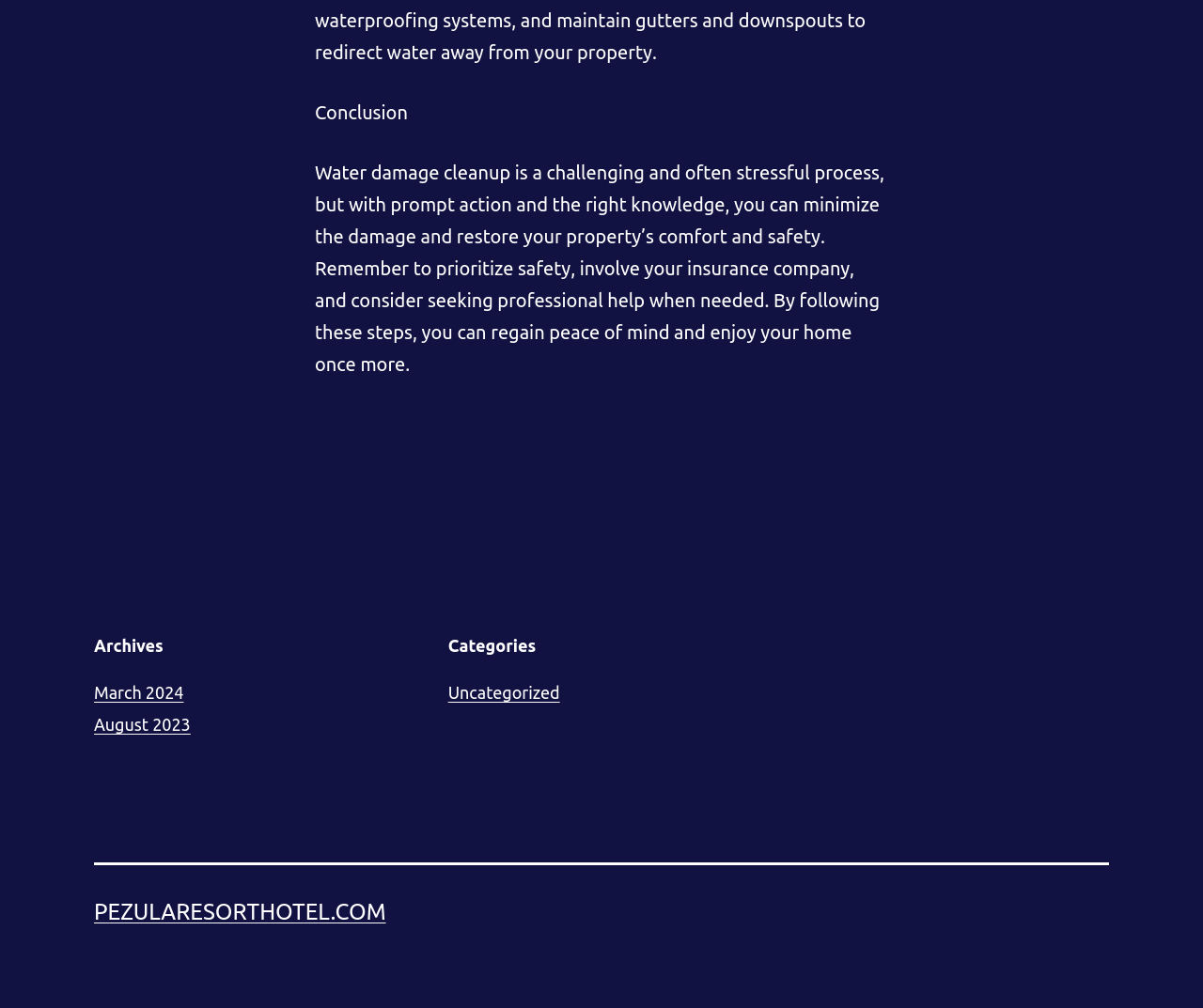Based on the description "March 2024", find the bounding box of the specified UI element.

[0.078, 0.677, 0.153, 0.696]